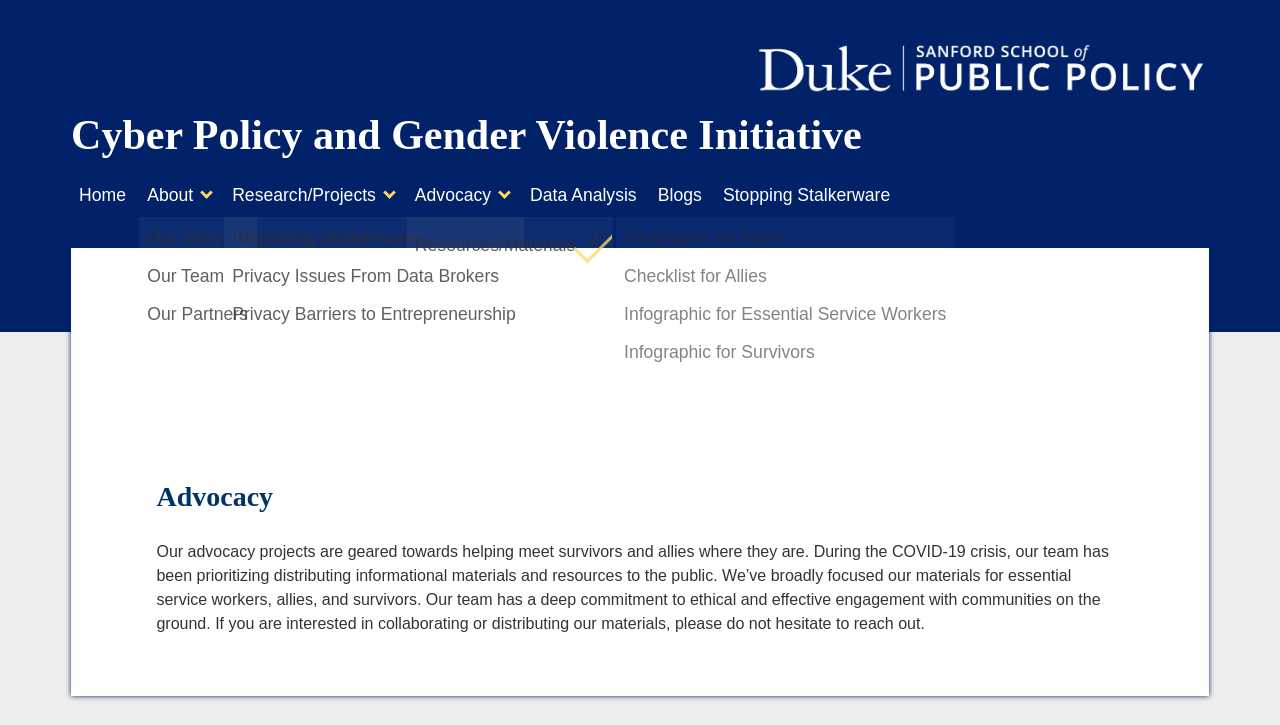Offer a thorough description of the webpage.

The webpage is about the Cyber Policy and Gender Violence Initiative, with a focus on advocacy projects. At the top left corner, there is a Sanford School logo, which is a clickable link to the Sanford School webpage. Next to it, there is a heading that reads "Cyber Policy and Gender Violence Initiative". 

Below the logo and heading, there is a navigation menu with links to different sections of the website, including "Home", "About", "Our Story", "Our Team", "Our Partners", "Research/Projects", "Advocacy", "Data Analysis", "Blogs", and "Stopping Stalkerware". These links are arranged horizontally and are divided into two rows.

The main content of the webpage is an article about the advocacy projects of the initiative. The article has a heading that reads "Advocacy" and is located below the navigation menu. The text describes the initiative's efforts to help survivors and allies during the COVID-19 crisis, including distributing informational materials and resources to the public. The text also mentions the initiative's commitment to ethical and effective engagement with communities on the ground and invites interested parties to collaborate or distribute their materials.

On the right side of the article, there are several links to resources and materials, including infographics for allies, essential service workers, and survivors, as well as a checklist for allies. These links are arranged vertically and are located below the navigation menu.